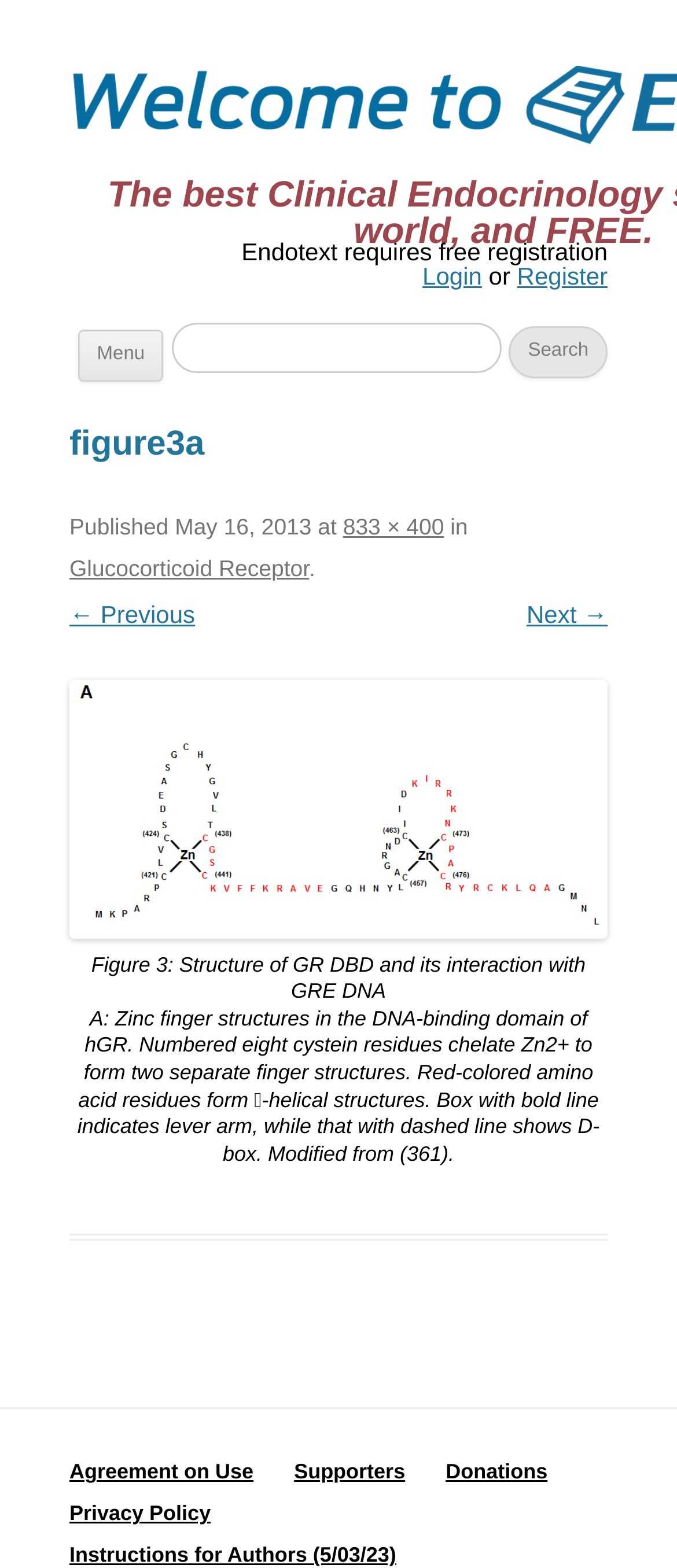Give a short answer to this question using one word or a phrase:
How many links are there in the footer section?

4